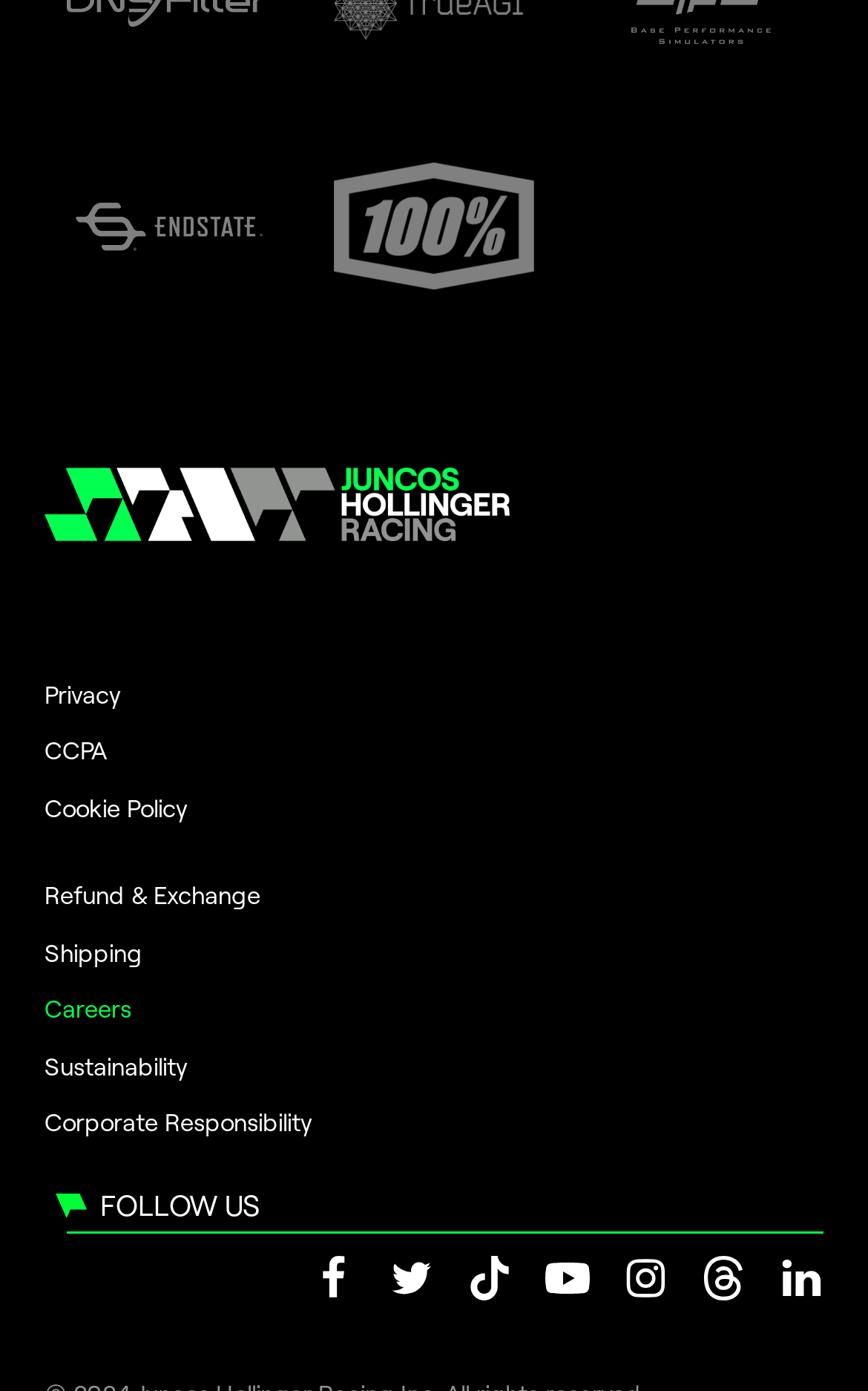Find the bounding box coordinates of the area that needs to be clicked in order to achieve the following instruction: "view Cookie Policy". The coordinates should be specified as four float numbers between 0 and 1, i.e., [left, top, right, bottom].

[0.051, 0.569, 0.215, 0.592]